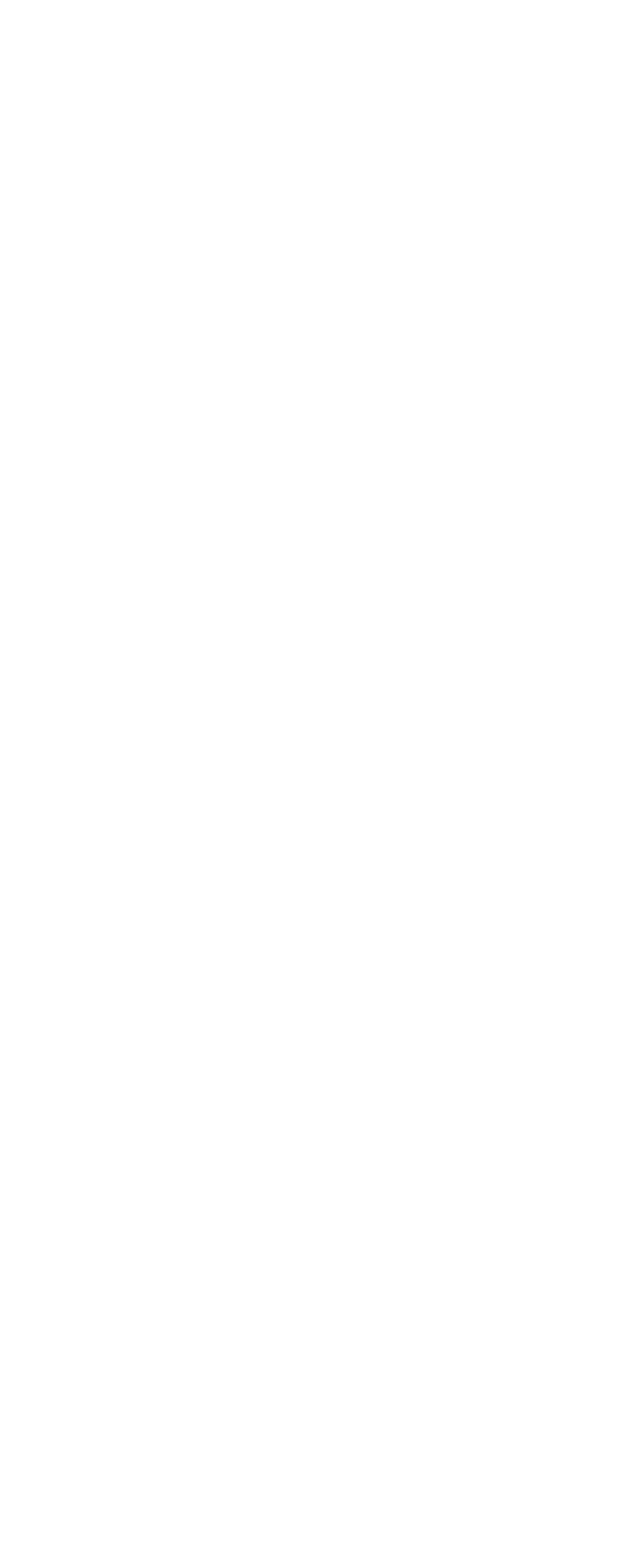Pinpoint the bounding box coordinates of the clickable area needed to execute the instruction: "Log in". The coordinates should be specified as four float numbers between 0 and 1, i.e., [left, top, right, bottom].

[0.04, 0.953, 0.16, 0.975]